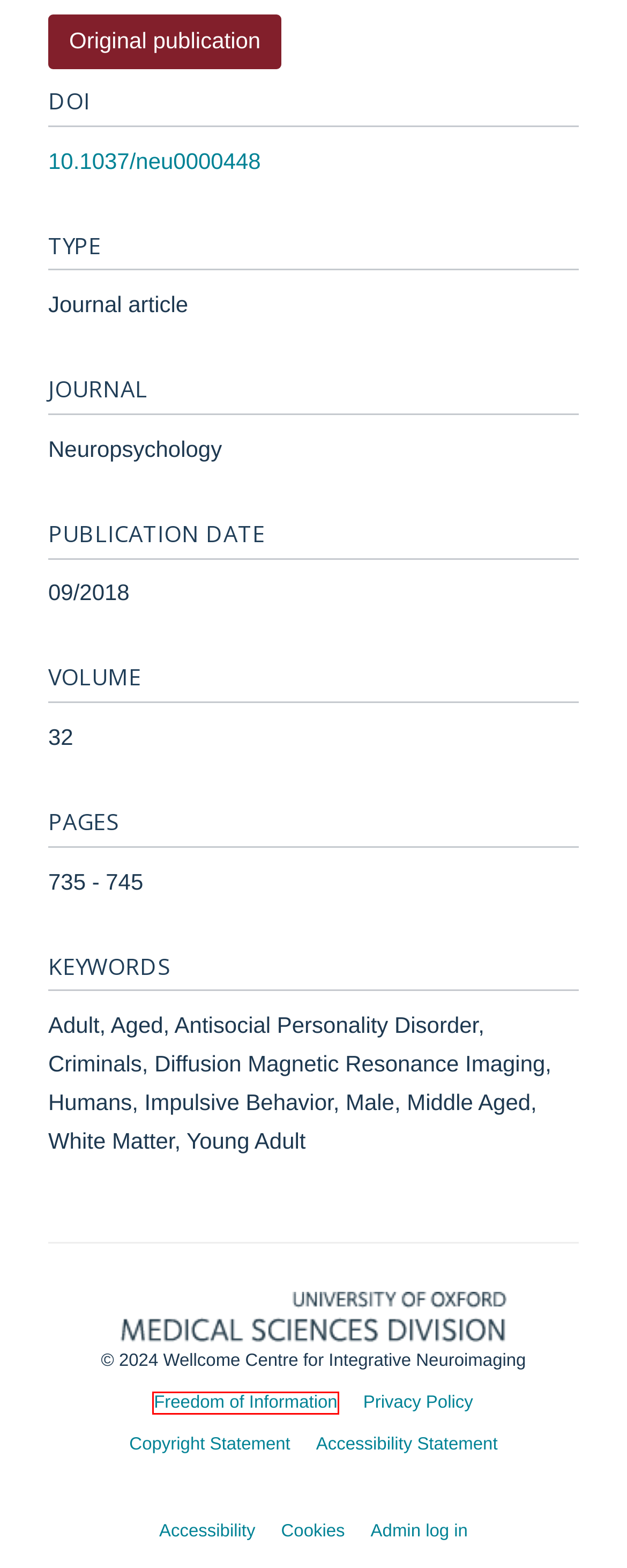Analyze the webpage screenshot with a red bounding box highlighting a UI element. Select the description that best matches the new webpage after clicking the highlighted element. Here are the options:
A. WIN Accessibility Statement — Wellcome Centre for Integrative Neuroimaging
B. Cookies — Wellcome Centre for Integrative Neuroimaging
C. Ownership, Liability and Use | University of Oxford
D. Submit a freedom of information request (FOI) | Compliance
E. Data Privacy Notice — Wellcome Centre for Integrative Neuroimaging
F. SSO Login Service - Loading Session Information
G. Medical Sciences Division — University of Oxford, Medical Sciences Division
H. APA PsycNet

D